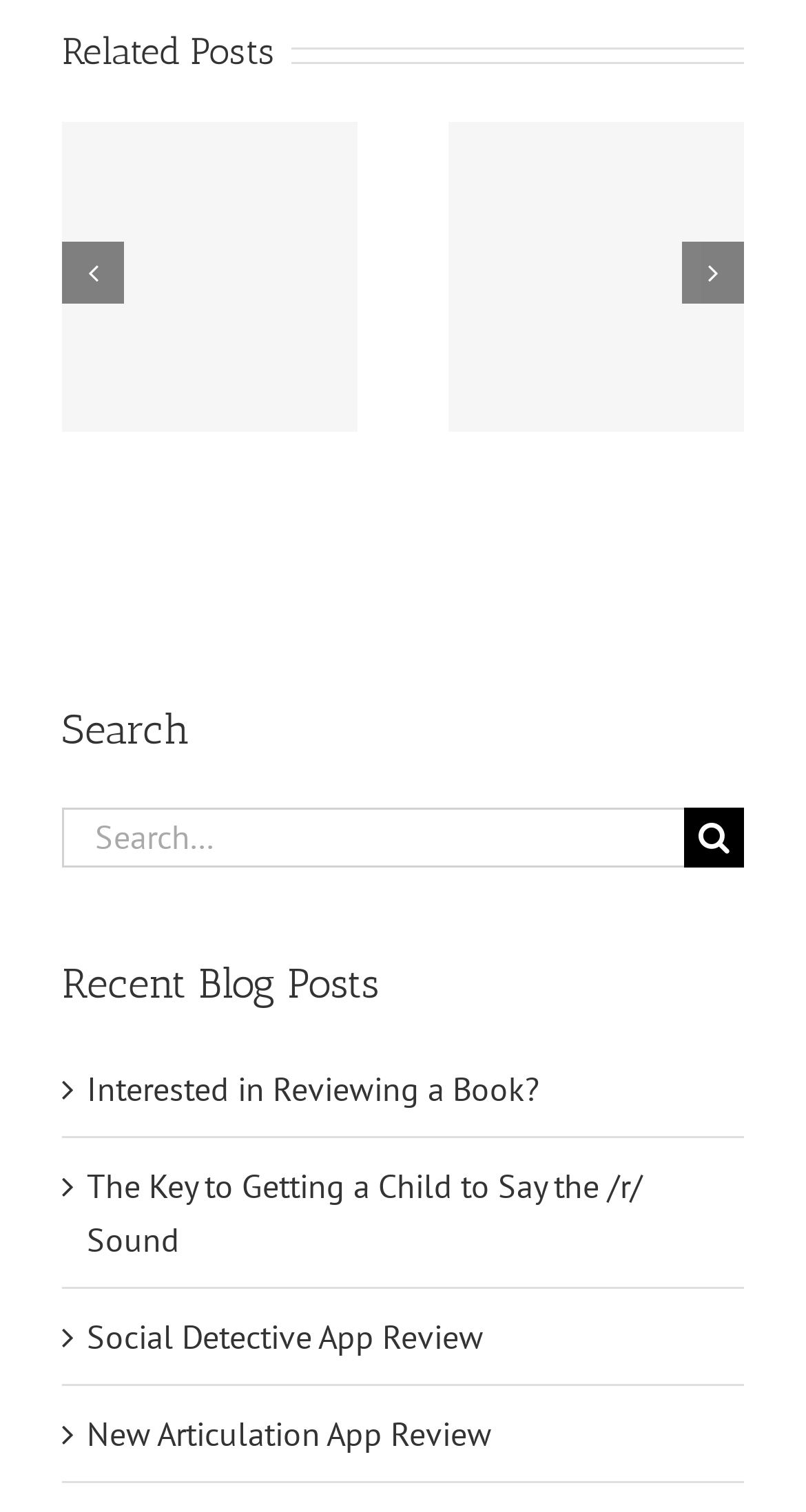Carefully examine the image and provide an in-depth answer to the question: What is the theme of the blog posts?

The blog post titles mention speech therapy and app reviews, indicating that the theme of the blog posts is related to speech therapy and apps.